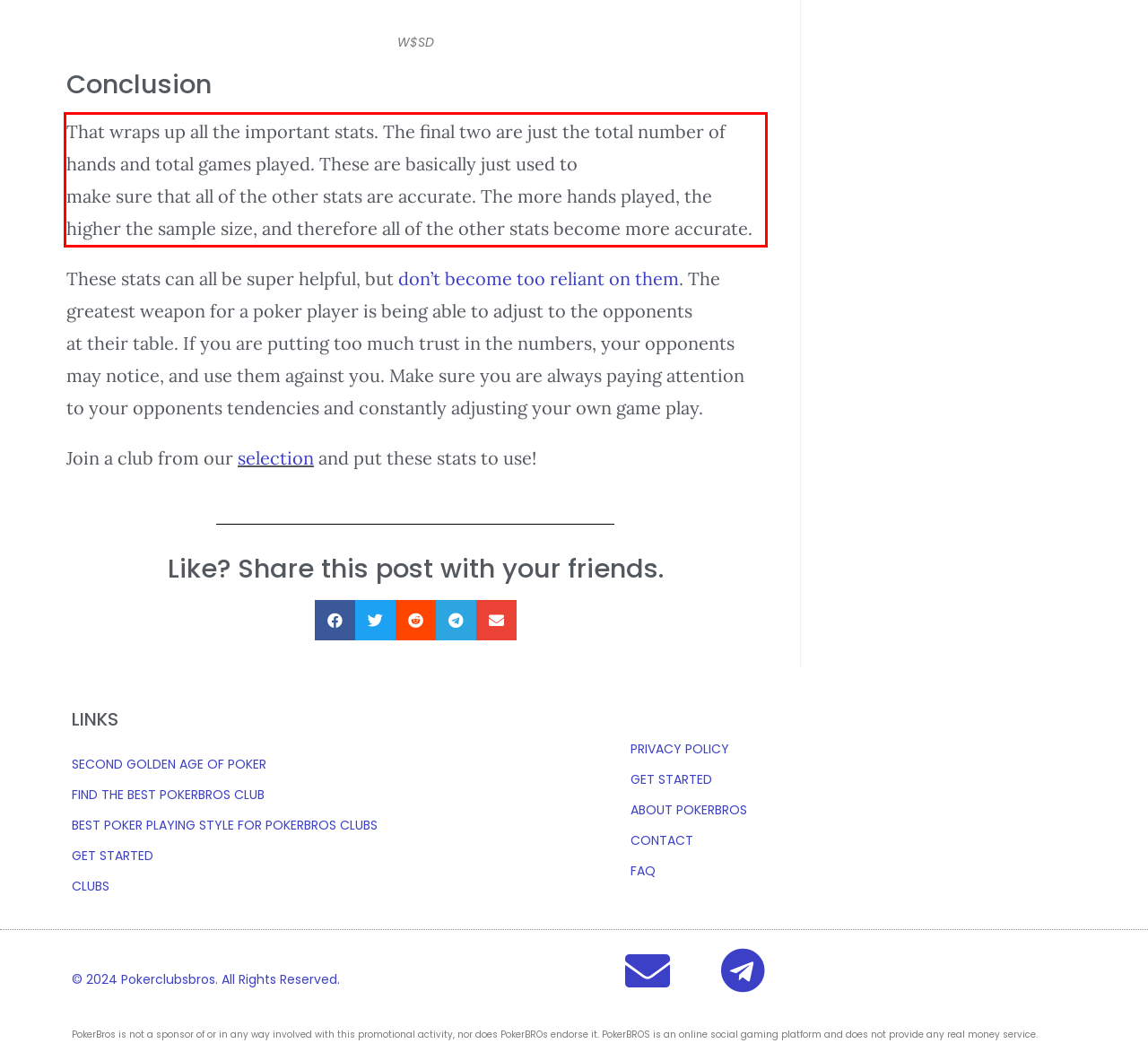Using the provided webpage screenshot, identify and read the text within the red rectangle bounding box.

That wraps up all the important stats. The final two are just the total number of hands and total games played. These are basically just used to make sure that all of the other stats are accurate. The more hands played, the higher the sample size, and therefore all of the other stats become more accurate.